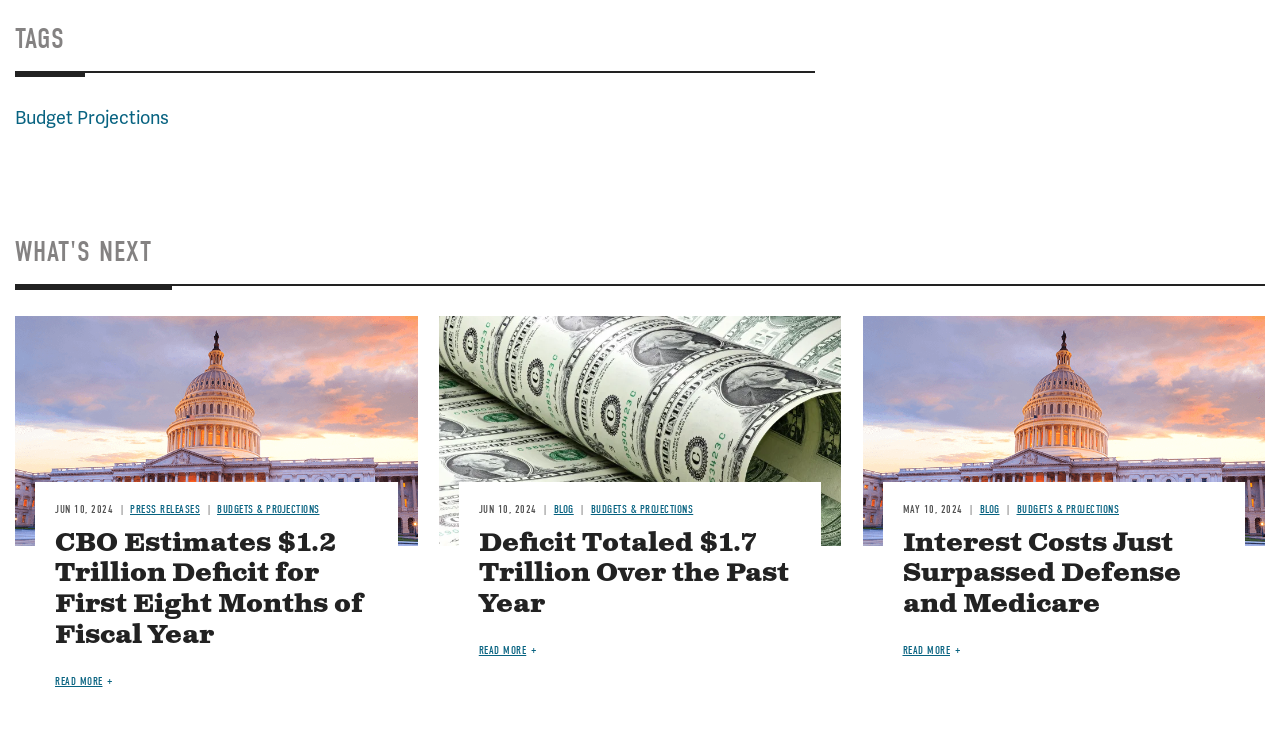Determine the bounding box coordinates for the element that should be clicked to follow this instruction: "Click on 'Budget Projections'". The coordinates should be given as four float numbers between 0 and 1, in the format [left, top, right, bottom].

[0.012, 0.146, 0.132, 0.177]